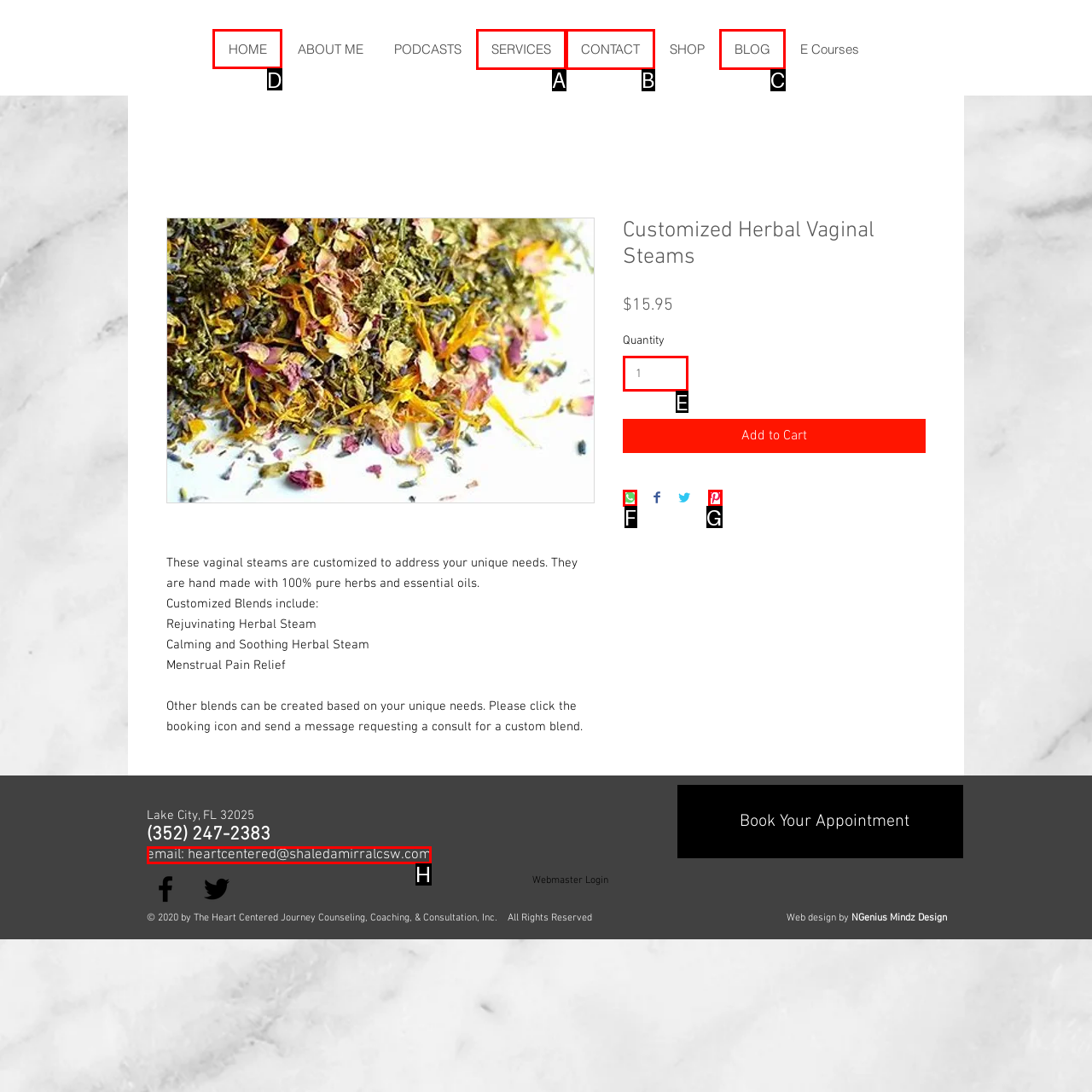Which UI element should be clicked to perform the following task: Click the 'HOME' link? Answer with the corresponding letter from the choices.

D